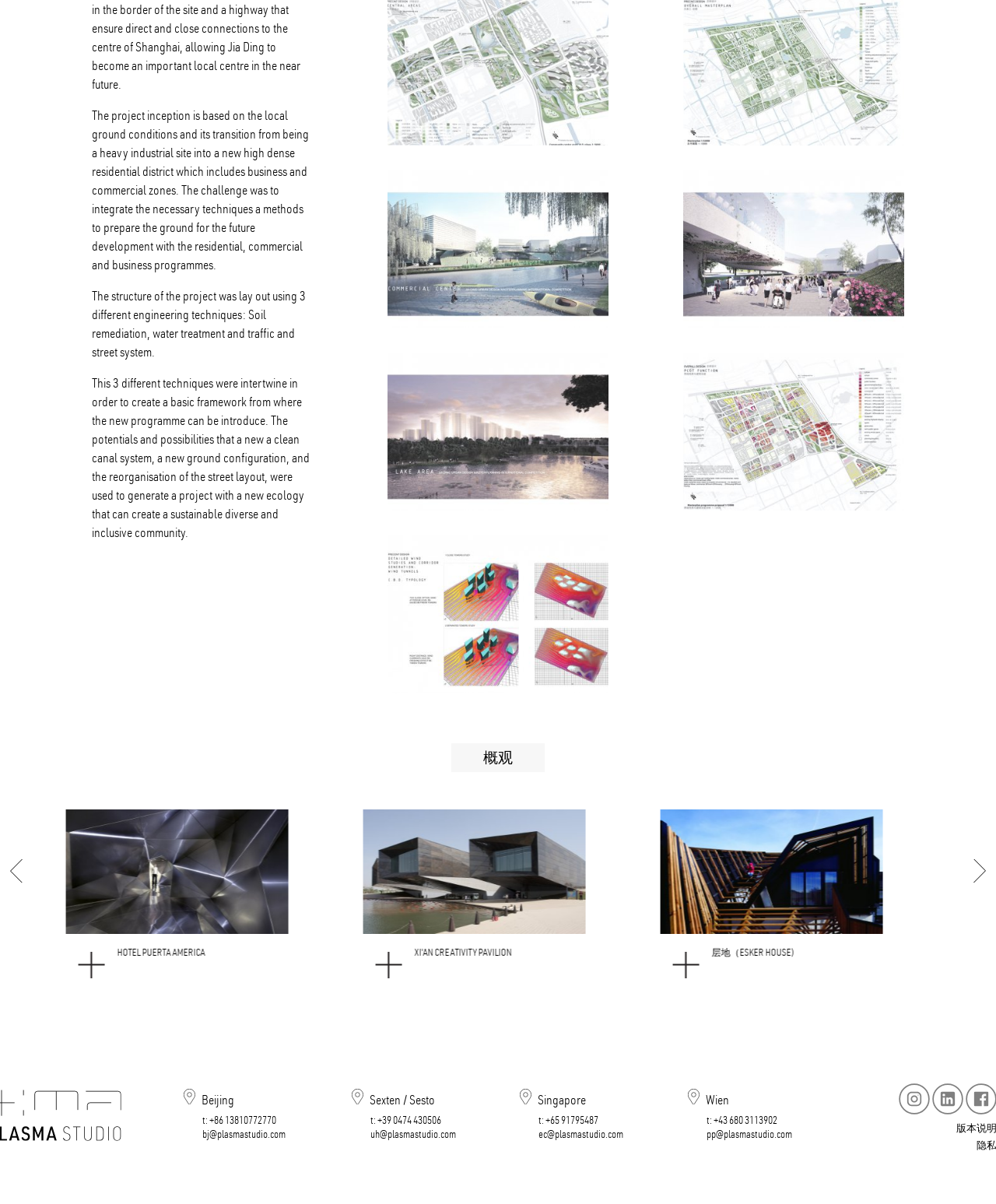Given the webpage screenshot, identify the bounding box of the UI element that matches this description: "+86 13810772770".

[0.21, 0.925, 0.277, 0.935]